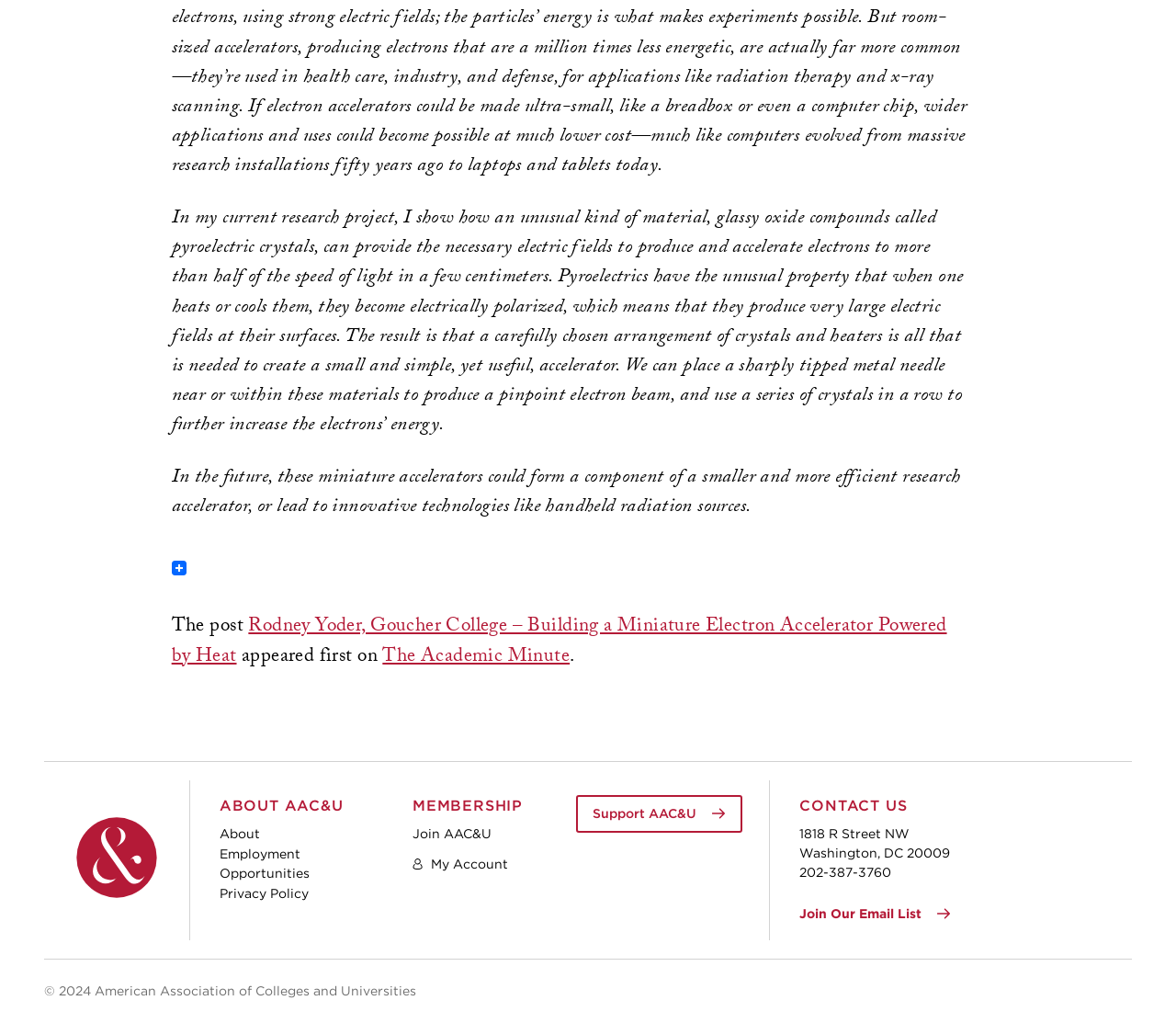What is the name of the college mentioned in the article?
Refer to the image and provide a detailed answer to the question.

The article mentions Rodney Yoder, who is from Goucher College, and is working on building a miniature electron accelerator powered by heat.